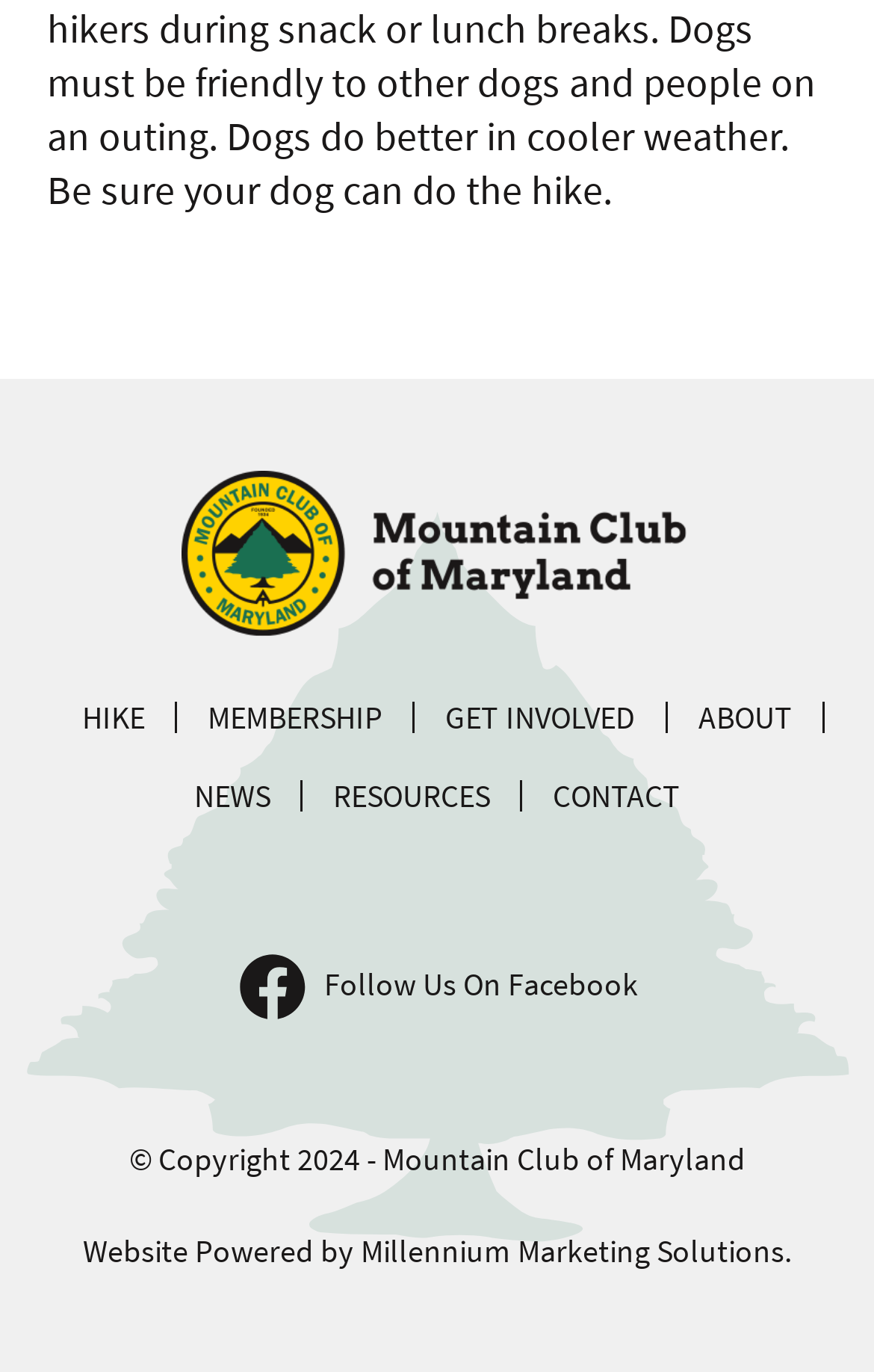Give the bounding box coordinates for the element described as: "About".

[0.79, 0.494, 0.915, 0.551]